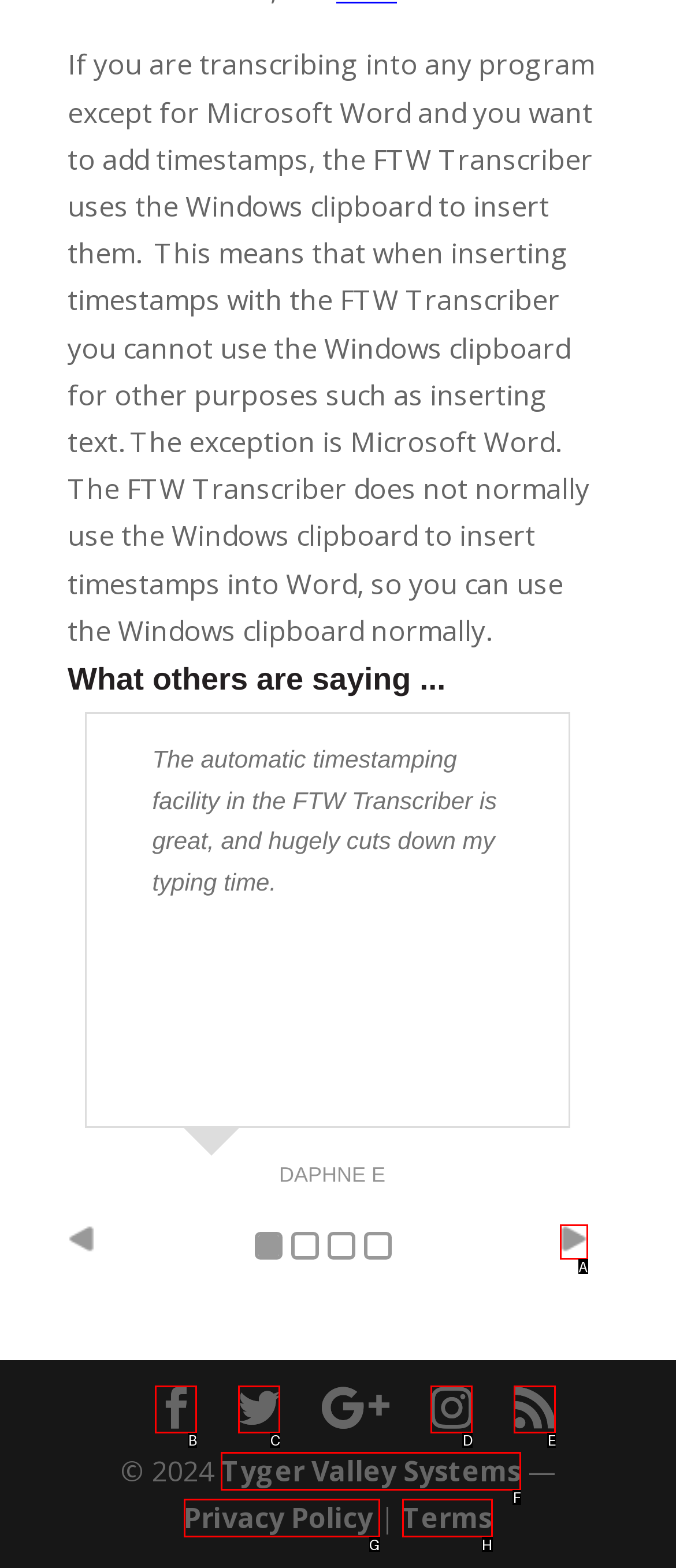From the given options, choose the HTML element that aligns with the description: Facebook. Respond with the letter of the selected element.

B